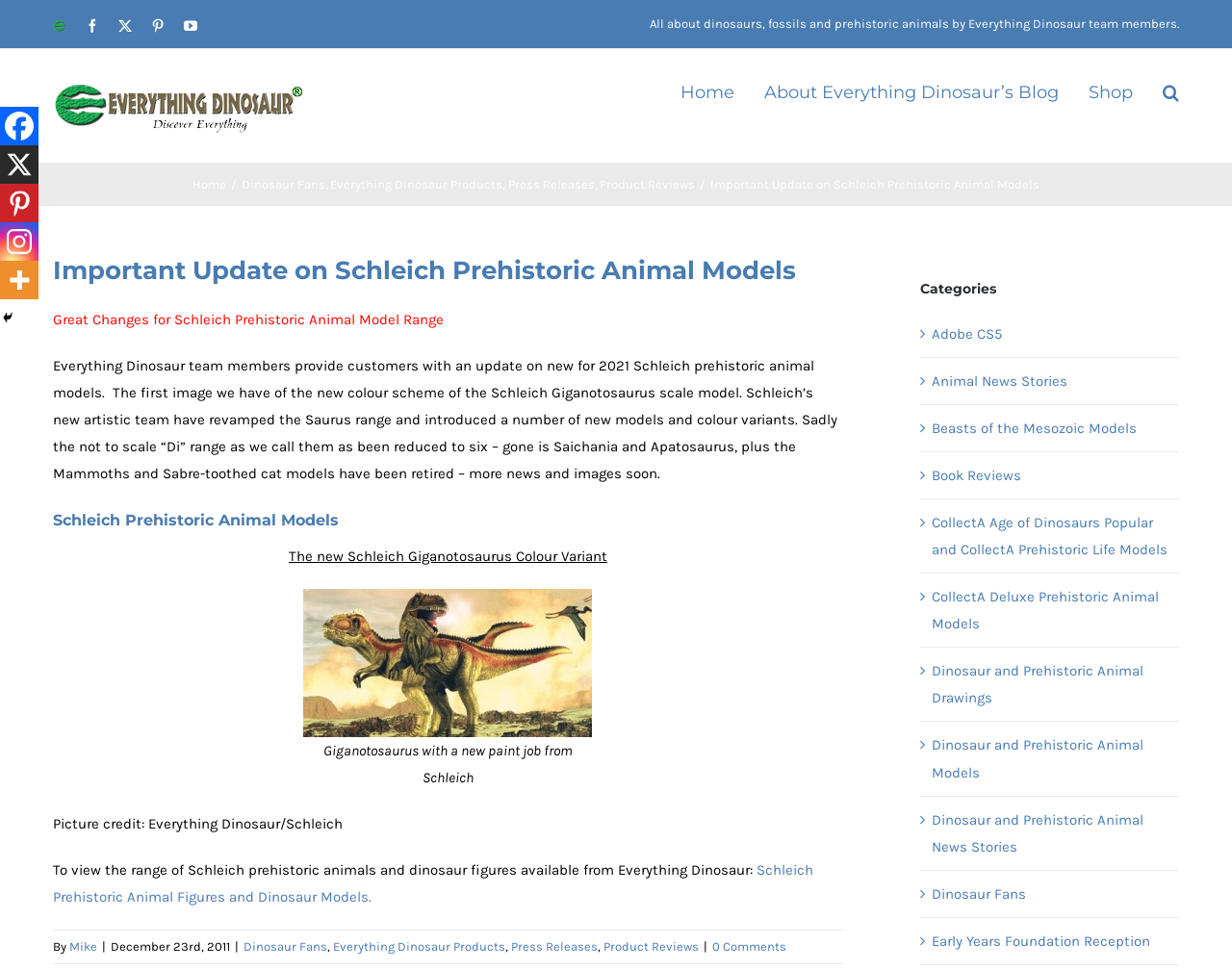Please determine the bounding box coordinates for the element that should be clicked to follow these instructions: "Search for something".

[0.944, 0.051, 0.957, 0.136]